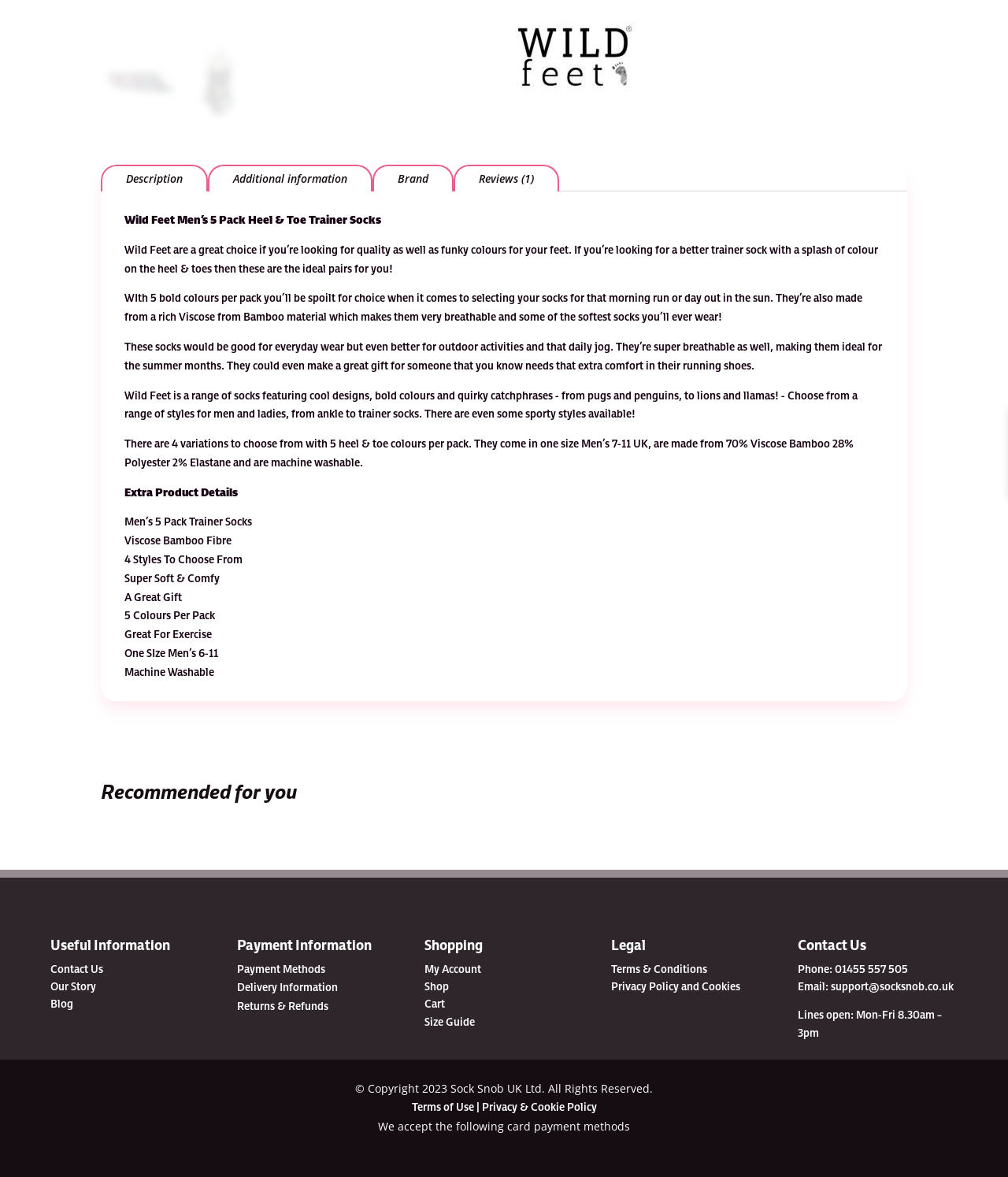Show the bounding box coordinates for the HTML element as described: "Additional information".

[0.208, 0.141, 0.368, 0.163]